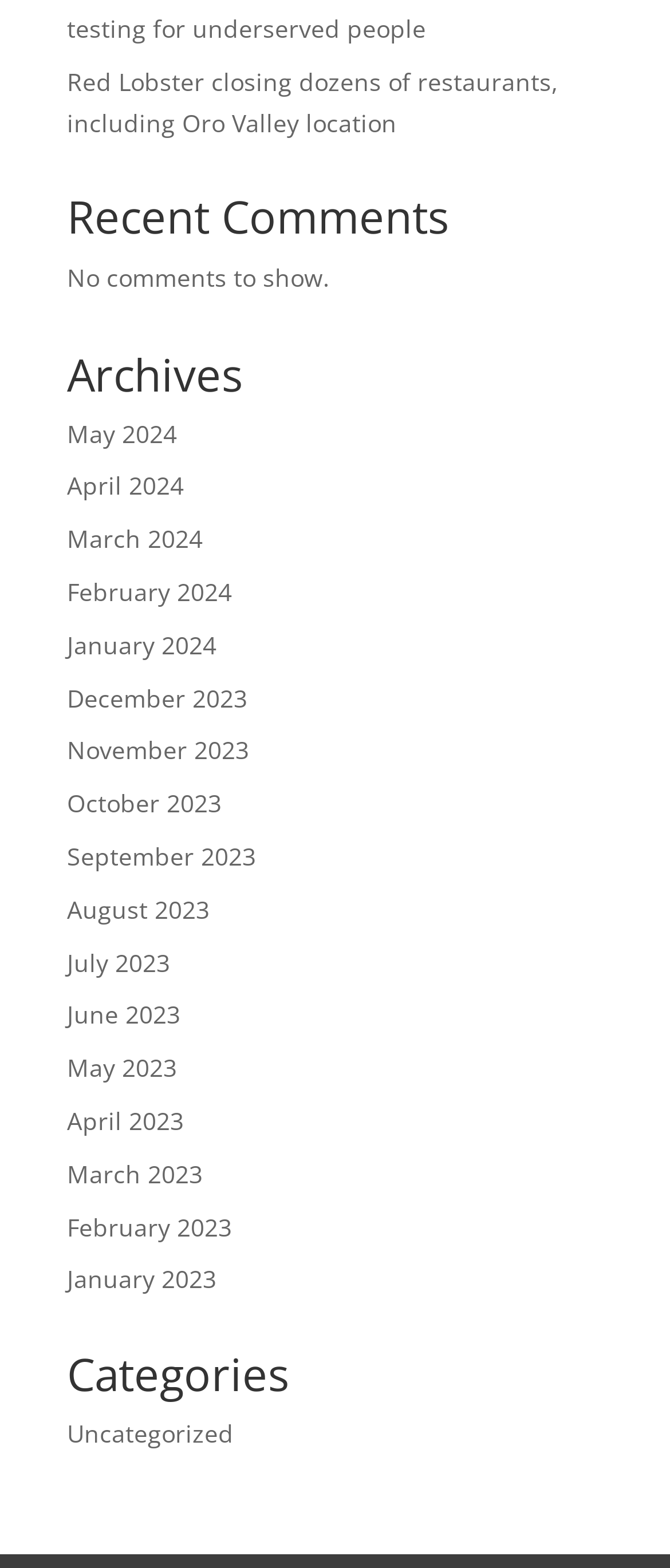Find and provide the bounding box coordinates for the UI element described with: "July 2023".

[0.1, 0.603, 0.254, 0.624]